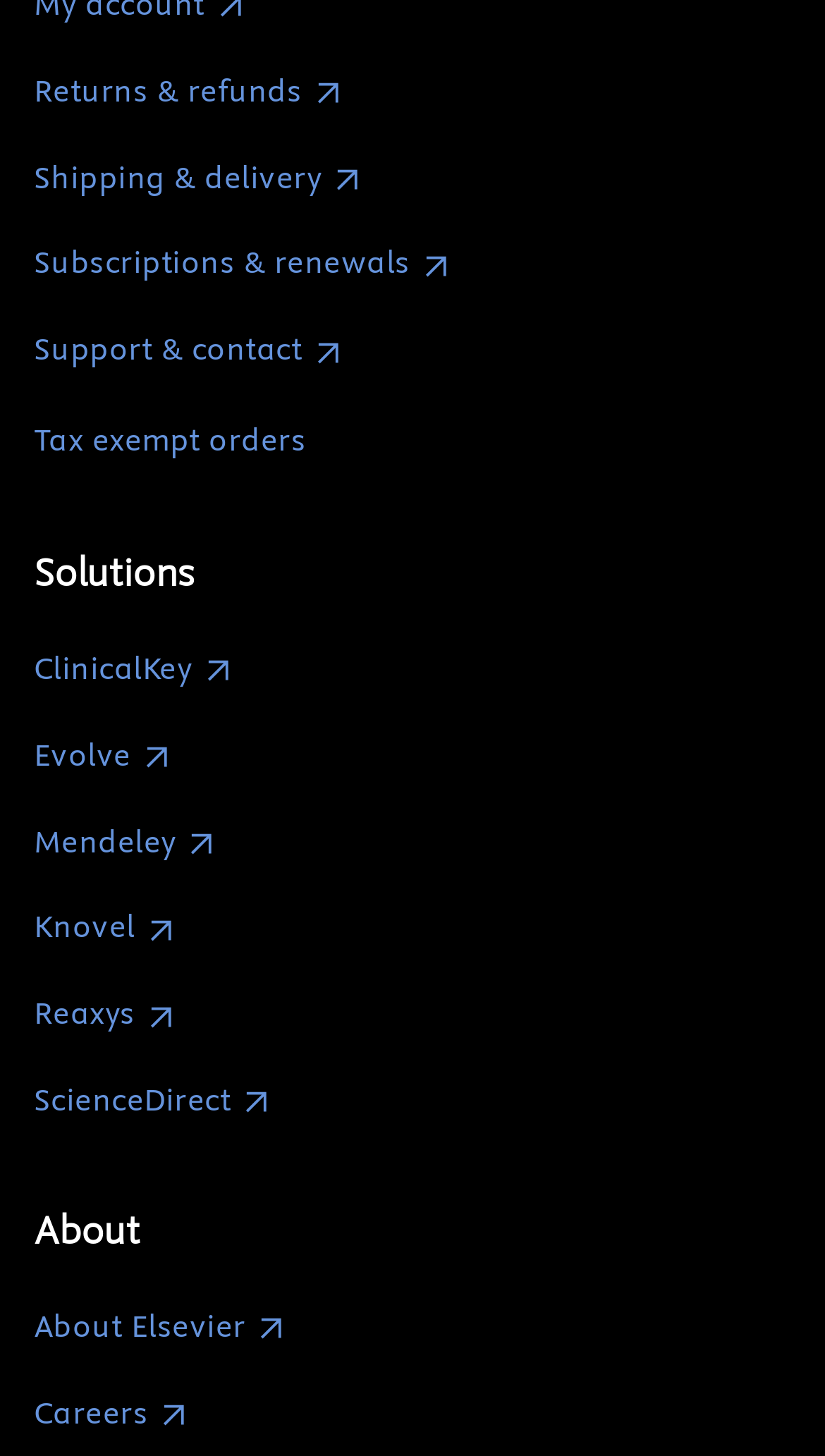Locate the bounding box coordinates of the area you need to click to fulfill this instruction: 'View returns and refunds policy'. The coordinates must be in the form of four float numbers ranging from 0 to 1: [left, top, right, bottom].

[0.041, 0.048, 0.548, 0.078]